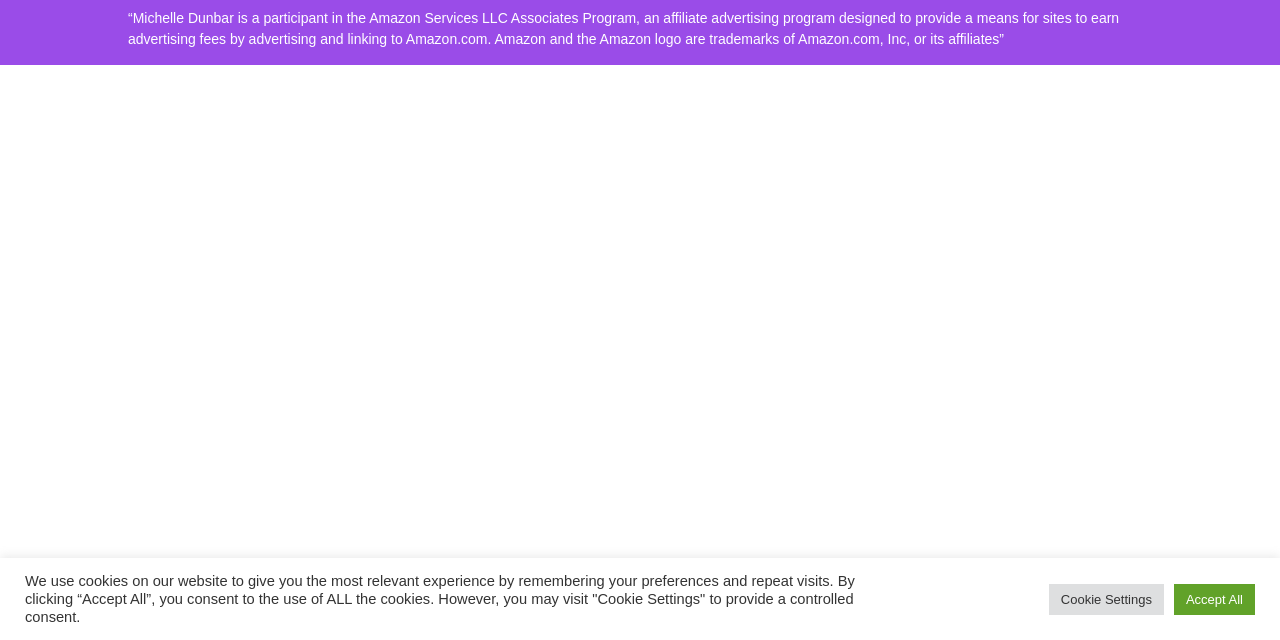Locate the bounding box of the UI element described by: "Accept All" in the given webpage screenshot.

[0.917, 0.912, 0.98, 0.96]